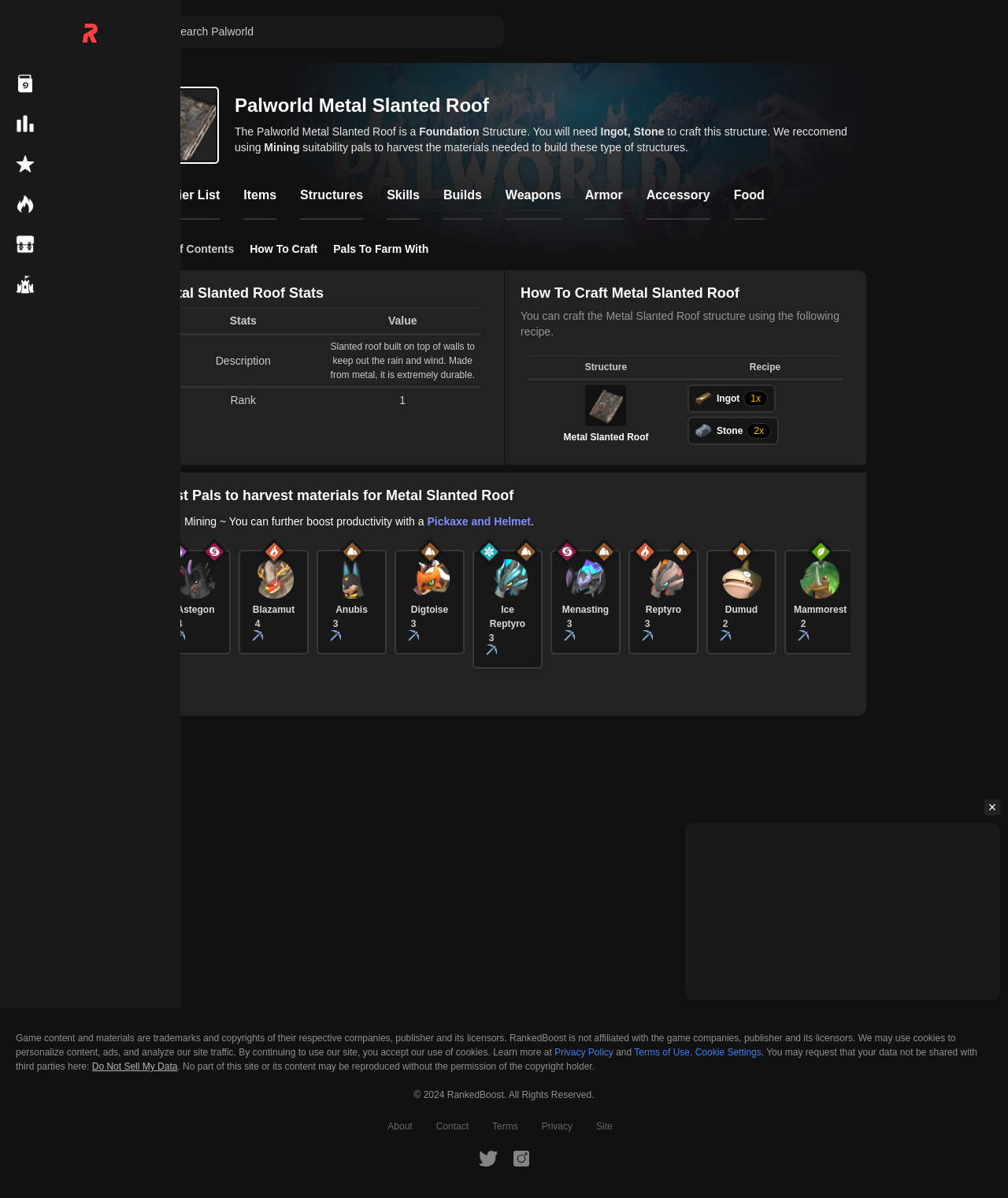What is the rank of the Metal Slanted Roof?
Based on the visual, give a brief answer using one word or a short phrase.

1